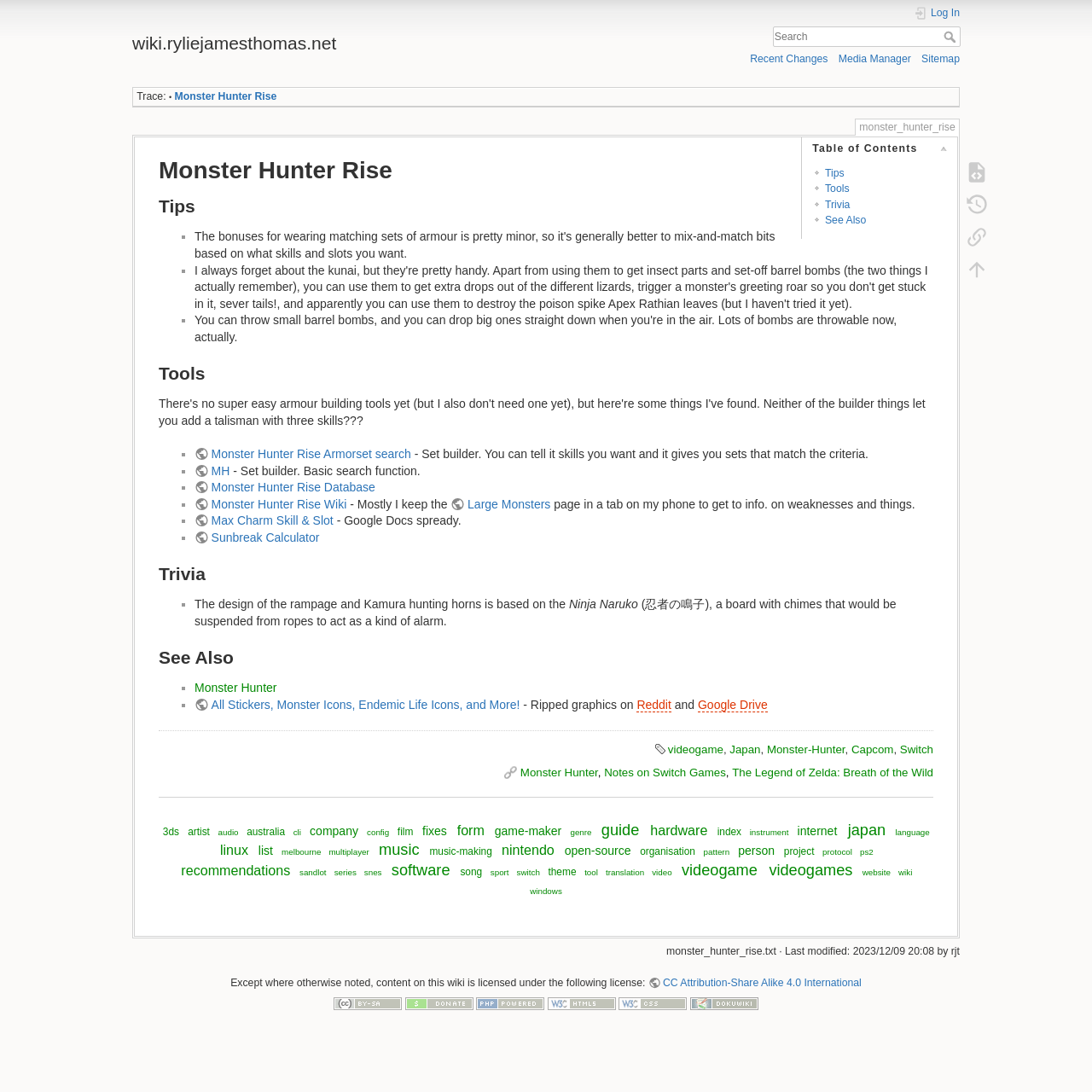Give a concise answer of one word or phrase to the question: 
What is the text of the first heading?

wiki.ryliejamesthomas.net